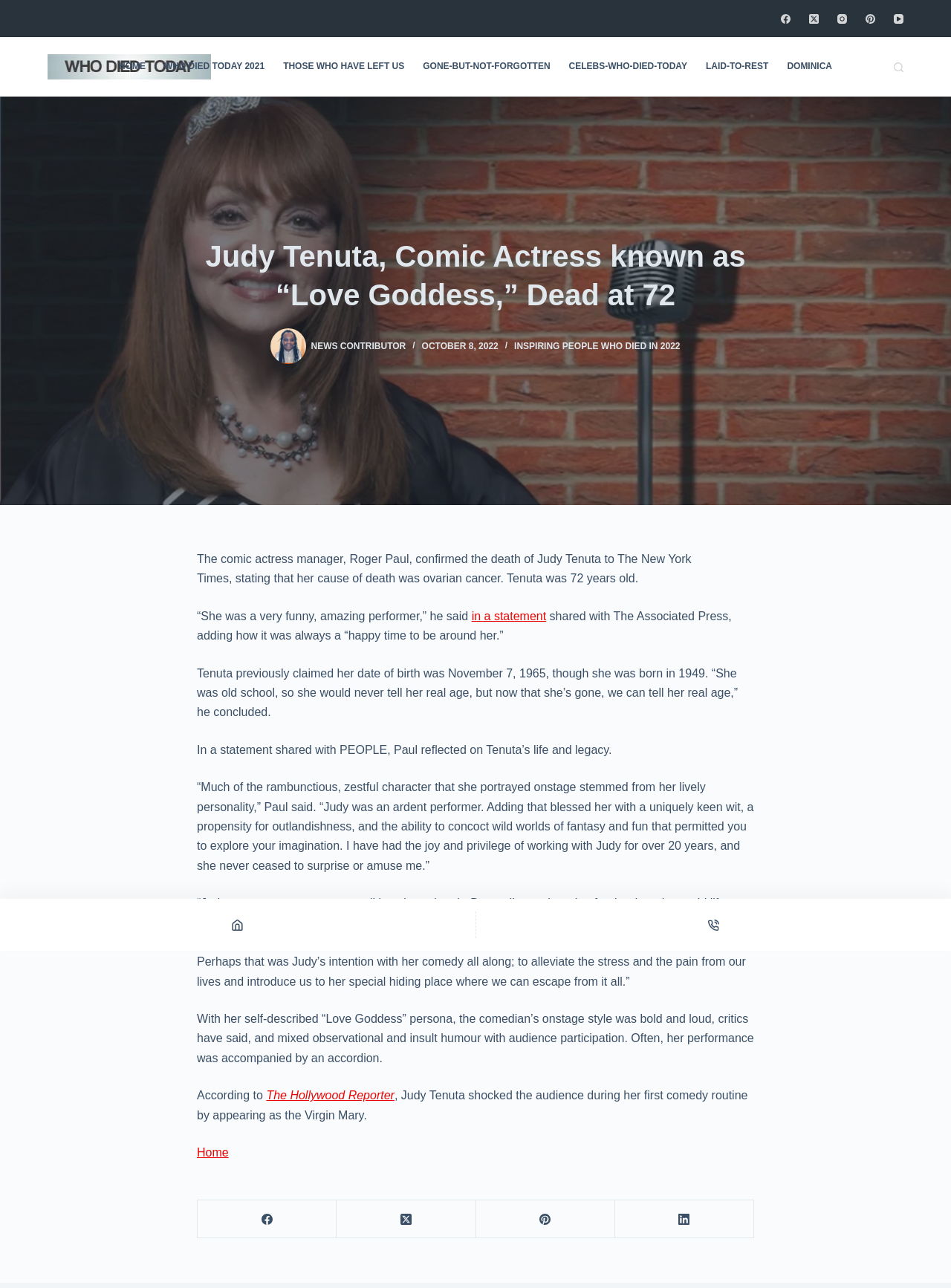Can you find the bounding box coordinates of the area I should click to execute the following instruction: "Click on the 'HOME' menu item"?

[0.125, 0.029, 0.163, 0.075]